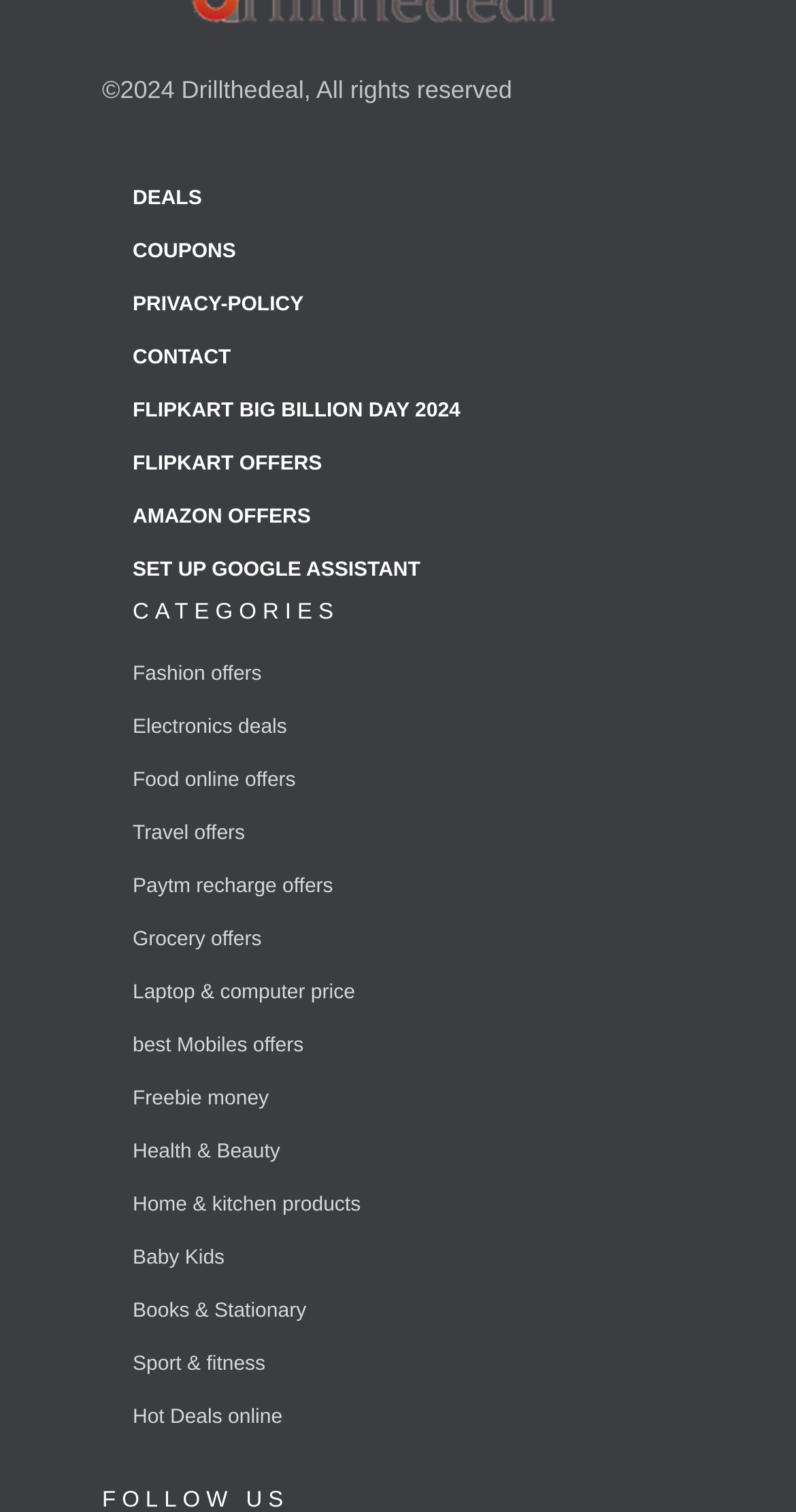Please respond to the question using a single word or phrase:
What is the name of the event mentioned on the webpage?

Flipkart Big Billion Day 2024